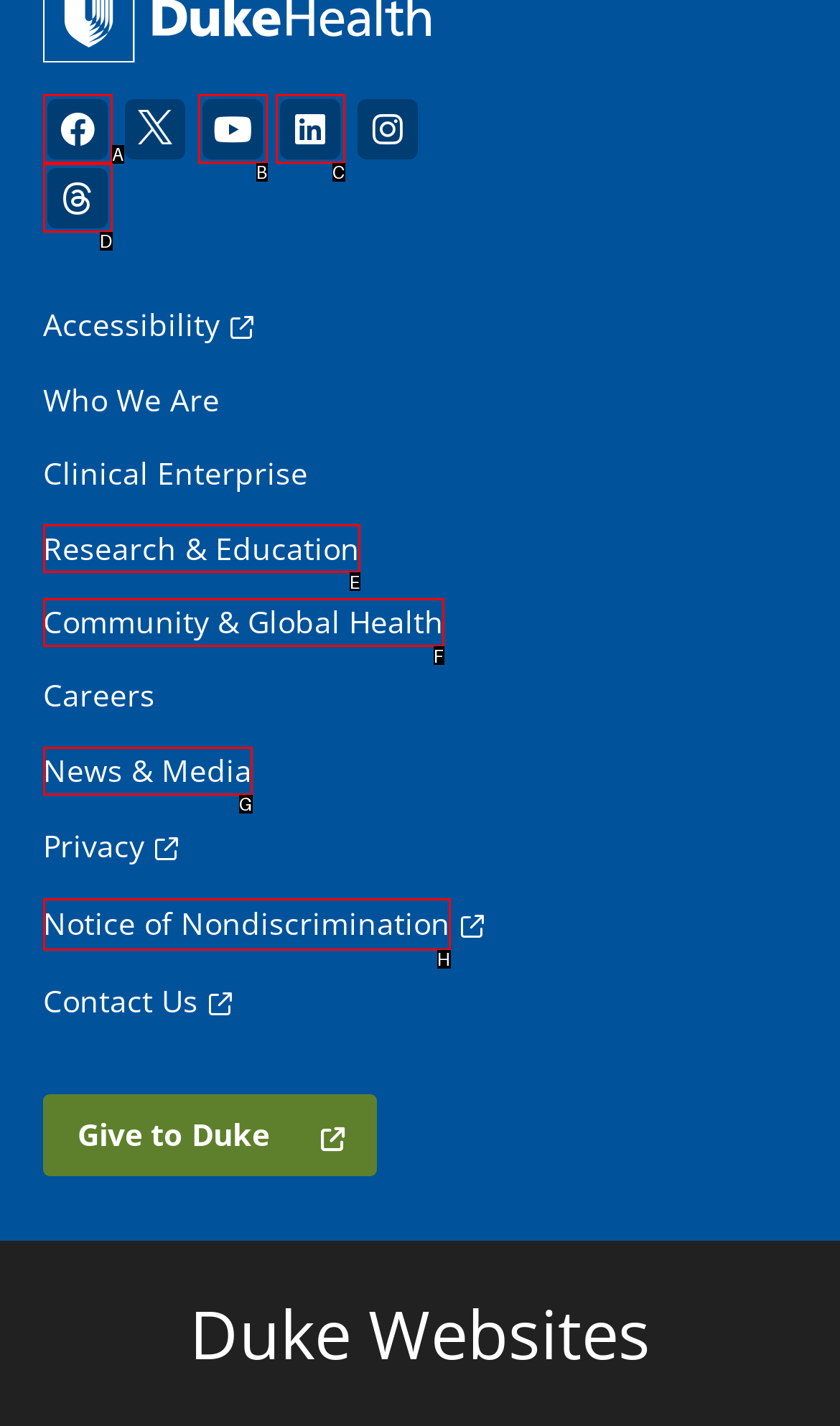Identify the option that best fits this description: Community & Global Health
Answer with the appropriate letter directly.

F